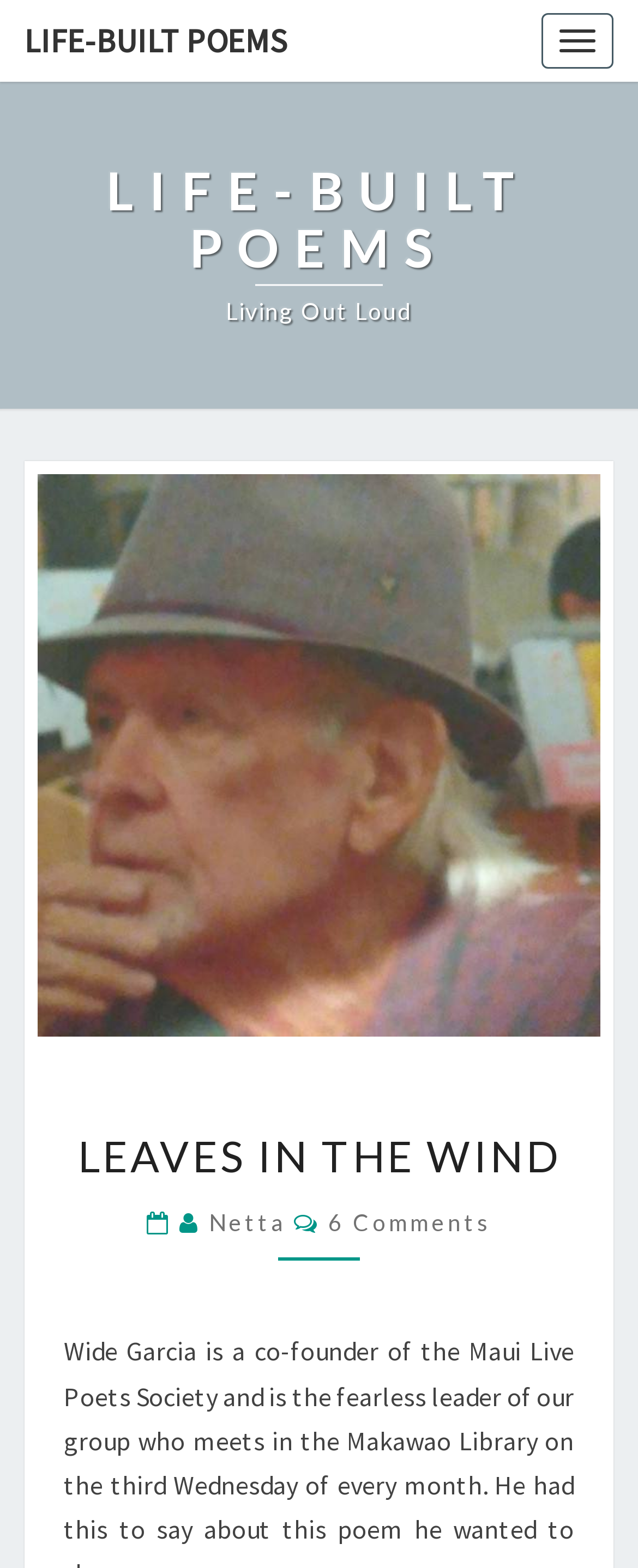Provide your answer in a single word or phrase: 
Is the image of Wide Garcia at the top of the webpage?

No